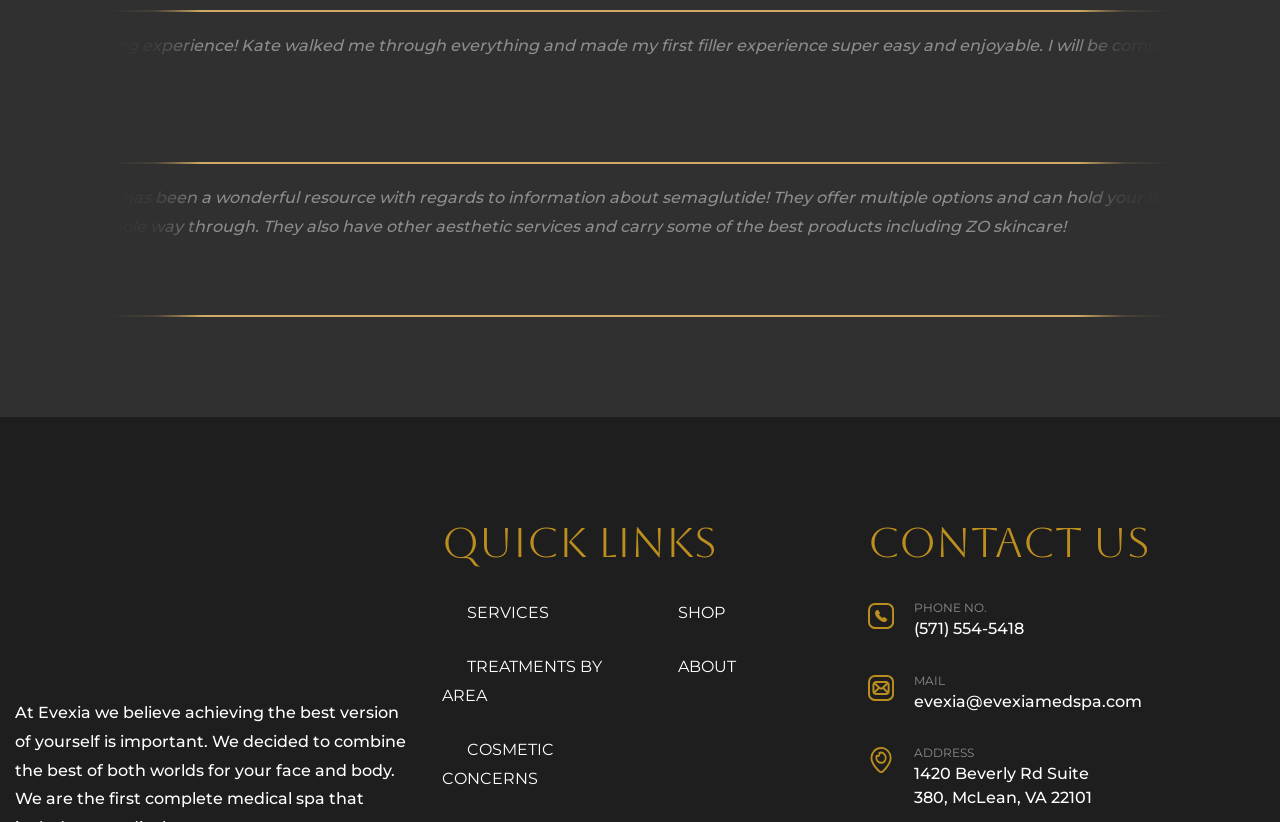Locate the bounding box of the UI element described in the following text: "Shop".

[0.51, 0.734, 0.566, 0.757]